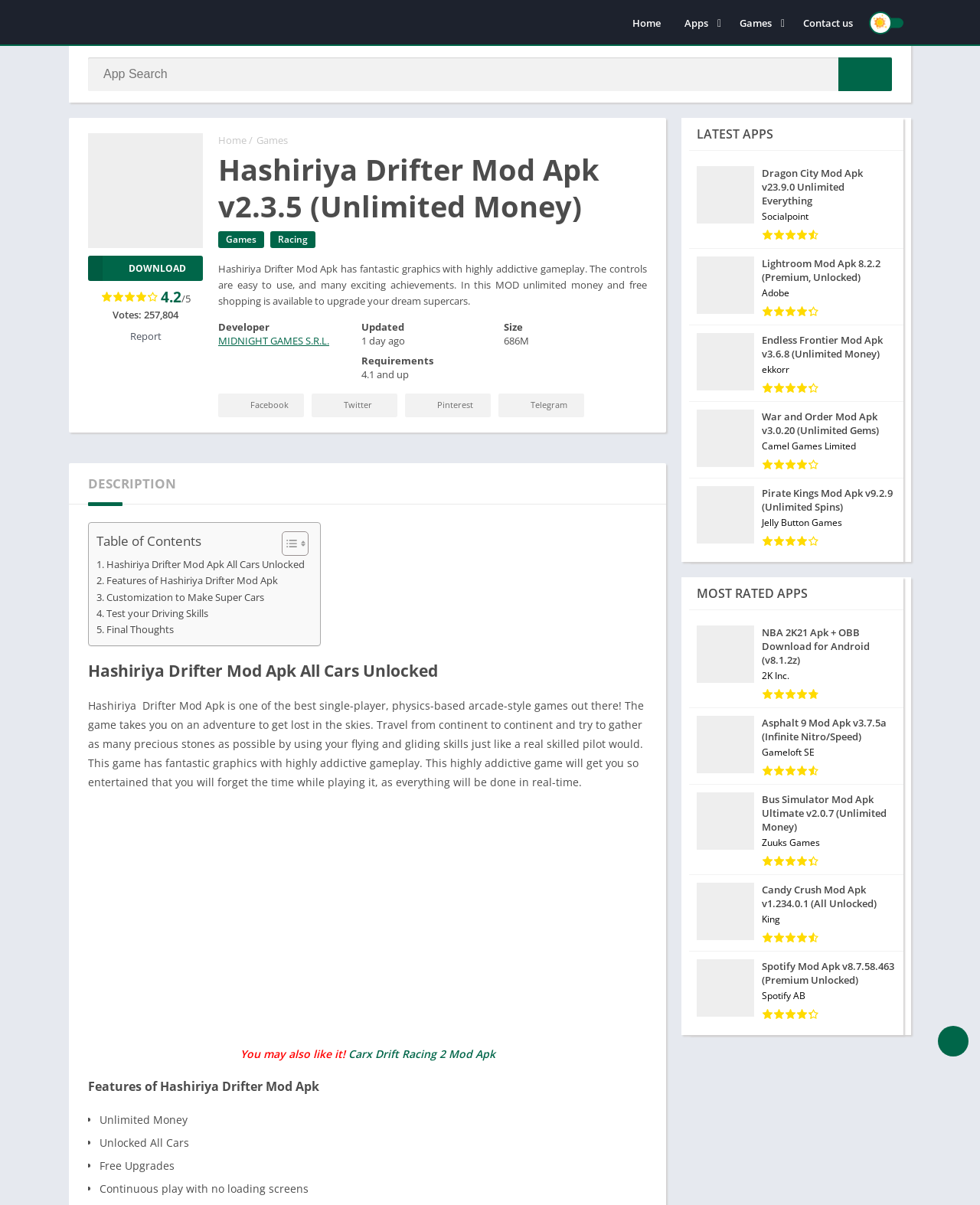What is the developer of the game?
Based on the image, answer the question with as much detail as possible.

The developer of the game can be found in the 'Developer' section, where it says 'MIDNIGHT GAMES S.R.L.'.